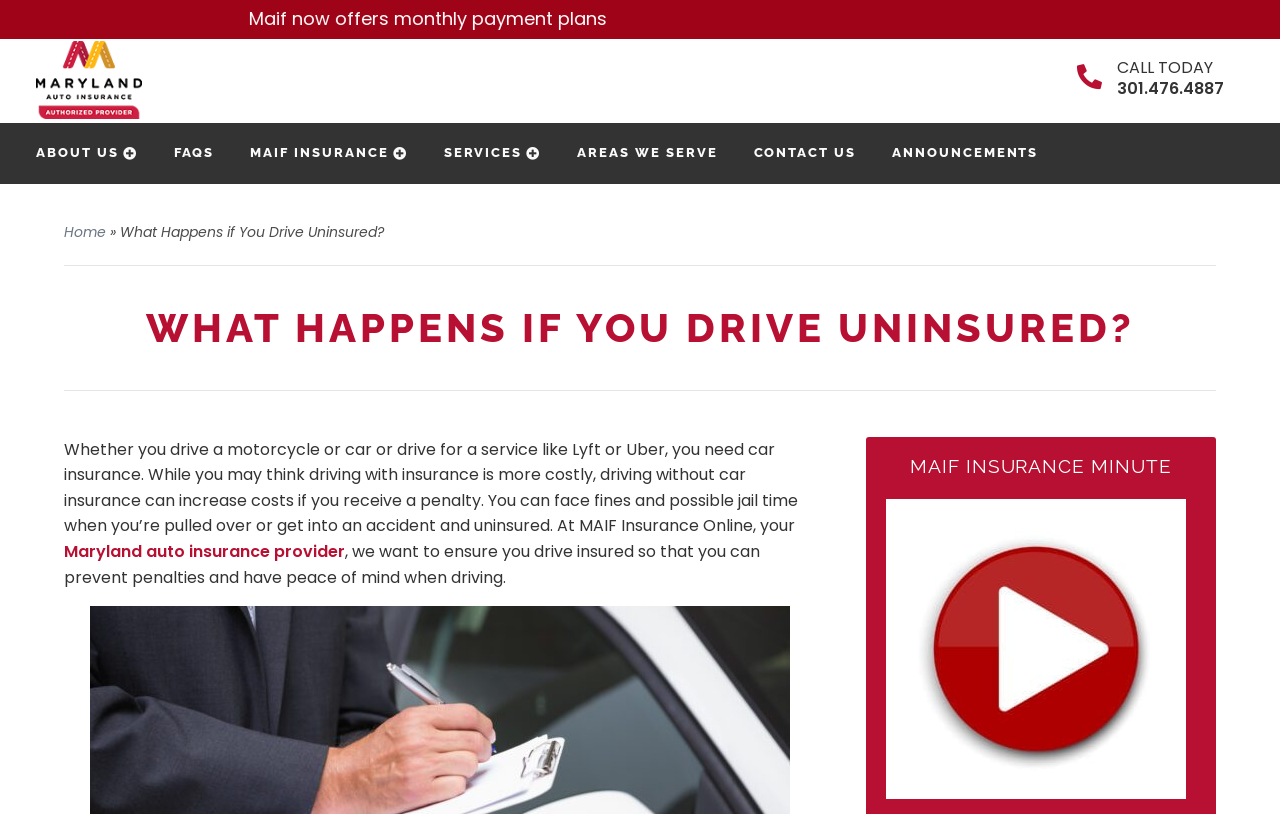What type of insurance does MAIF provide?
Based on the image, provide your answer in one word or phrase.

Car insurance